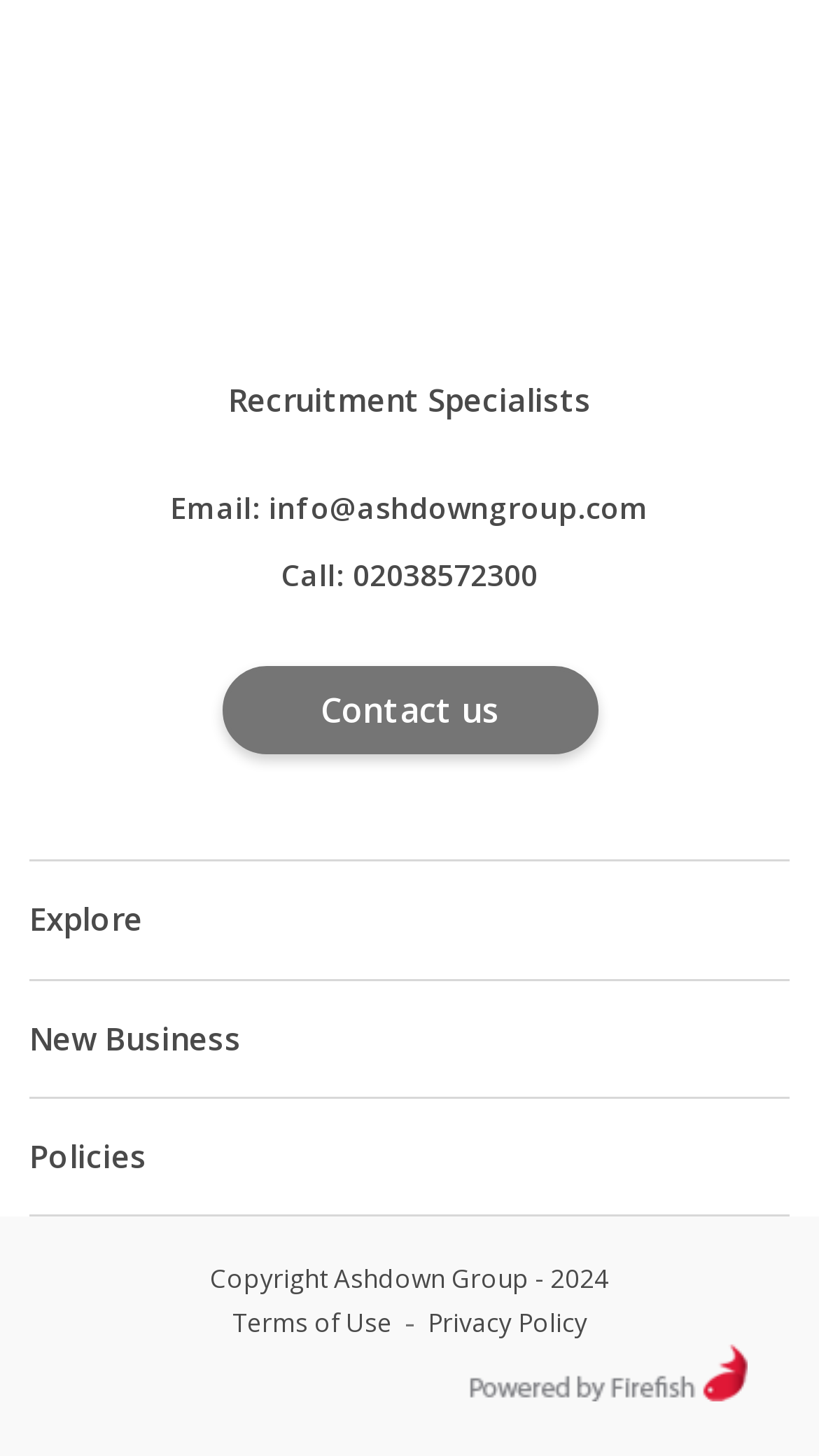Carefully observe the image and respond to the question with a detailed answer:
How many links are there in the footer section?

I counted the links in the footer section, which are 'Terms of Use', 'Privacy Policy', and 'Contact us', and found that there are 3 links.